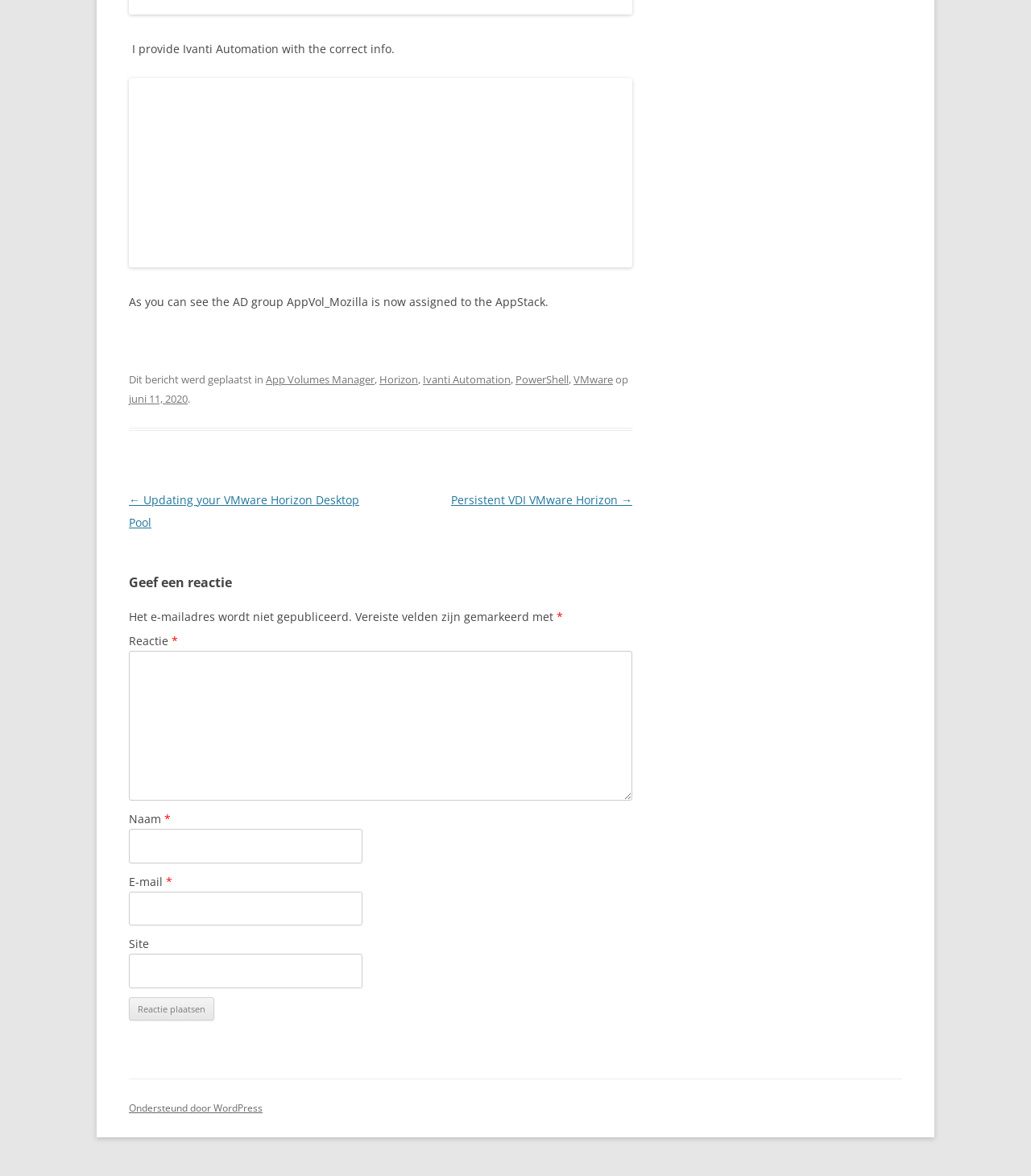Determine the bounding box coordinates of the clickable region to carry out the instruction: "Click the 'Ivanti Automation' link".

[0.41, 0.316, 0.495, 0.328]